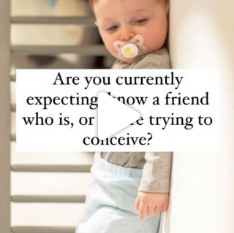What is the purpose of the superimposed question?
Based on the visual content, answer with a single word or a brief phrase.

to invite reflection